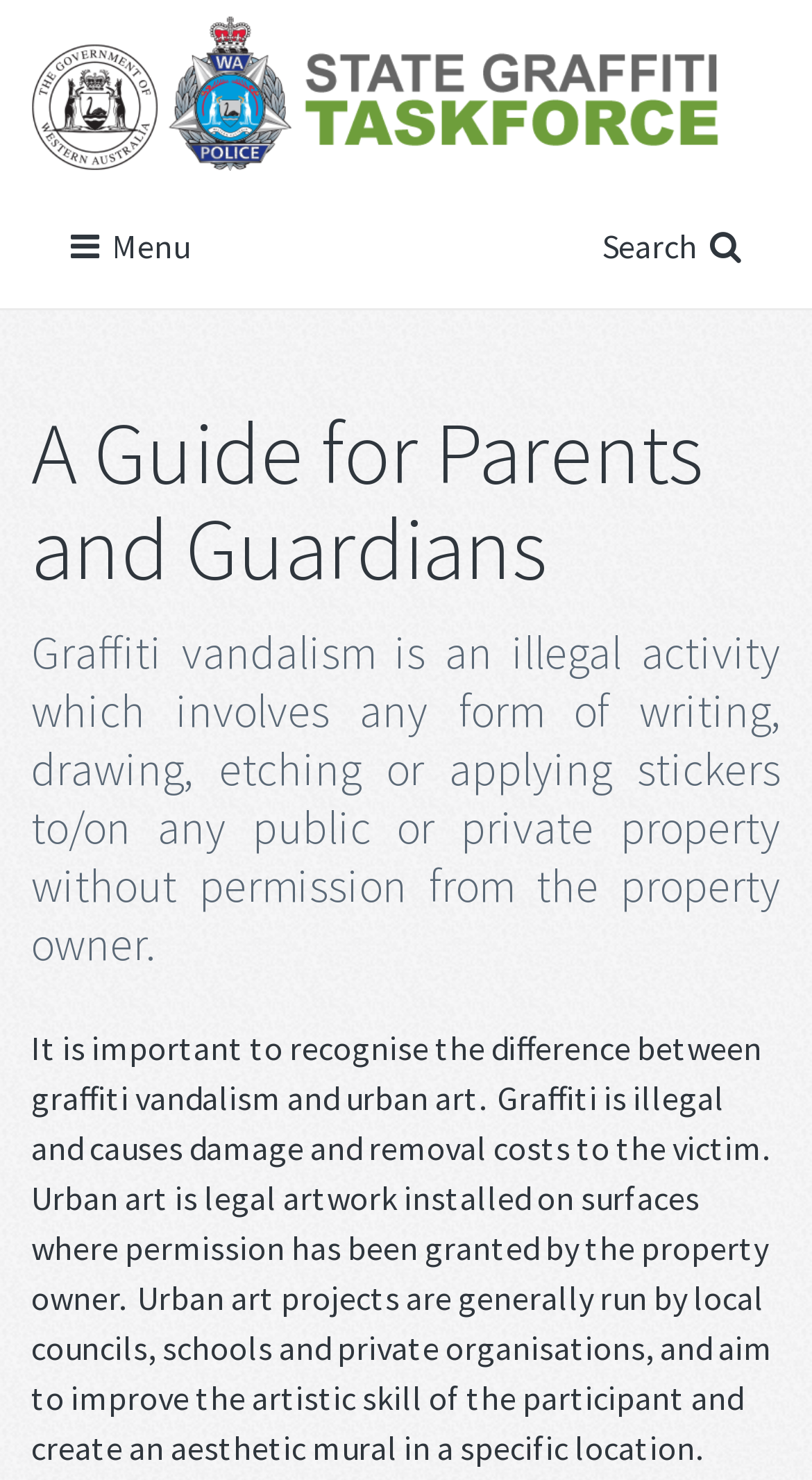Articulate a complete and detailed caption of the webpage elements.

This webpage is a guide for parents and guardians, specifically focusing on educating children about the difference between graffiti vandalism and urban art. At the top of the page, there is a banner with the title "Goodbye Graffiti" and a logo for "A Guide for Parents and Guardians" on the left side. On the right side of the banner, there are two buttons: "Toggle Menu" and "Toggle Search".

Below the banner, there is a heading that repeats the title "A Guide for Parents and Guardians". The main content of the page is divided into two paragraphs. The first paragraph explains that graffiti vandalism is an illegal activity that involves writing, drawing, or applying stickers to public or private property without permission. The second paragraph highlights the importance of distinguishing between graffiti vandalism and urban art, stating that graffiti is illegal and causes damage, while urban art is legal and installed with permission from the property owner. This paragraph also mentions that urban art projects are often run by local councils, schools, and private organizations to improve artistic skills and create aesthetic murals.